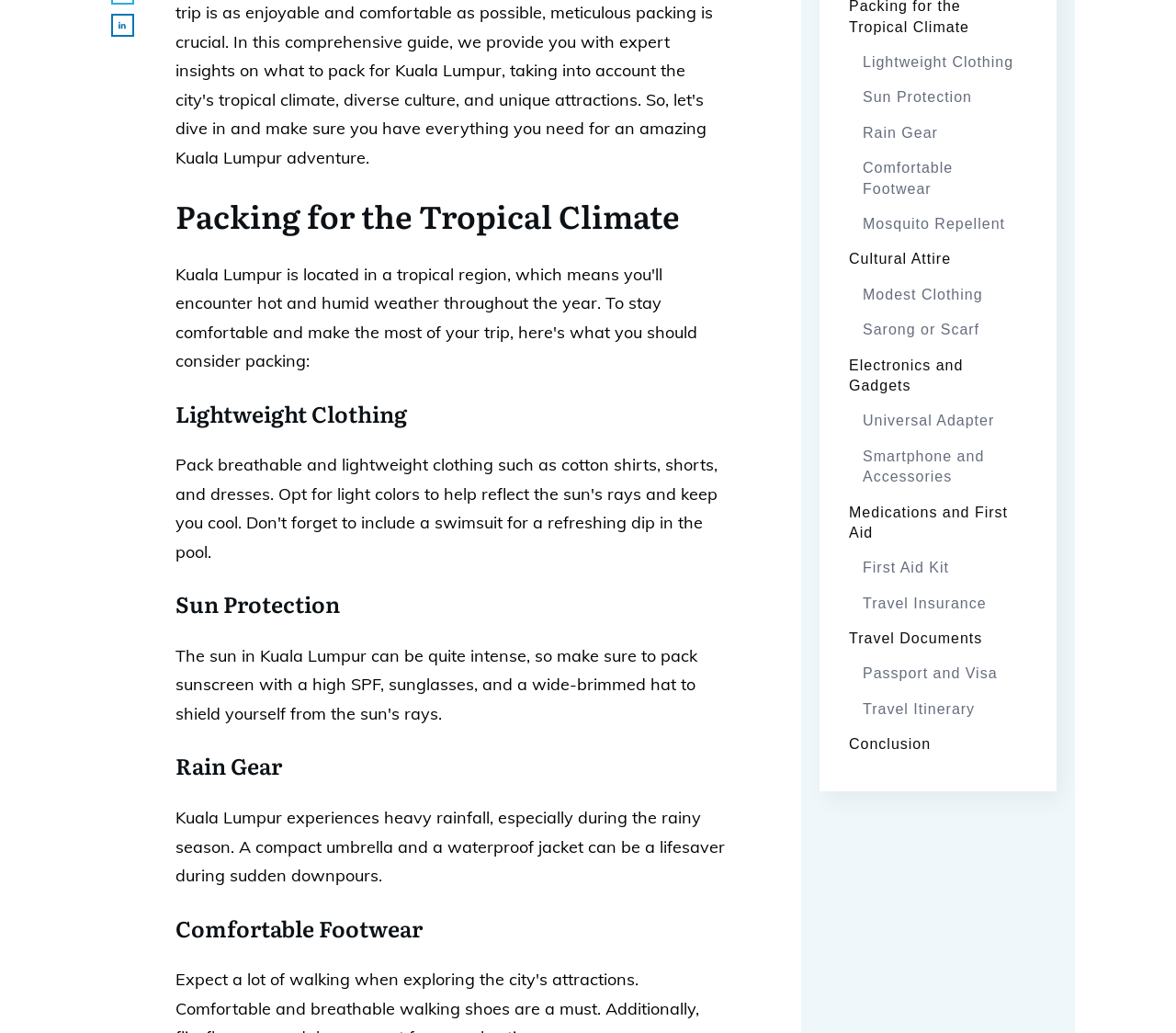Bounding box coordinates are given in the format (top-left x, top-left y, bottom-right x, bottom-right y). All values should be floating point numbers between 0 and 1. Provide the bounding box coordinate for the UI element described as: Modest Clothing

[0.734, 0.276, 0.836, 0.296]